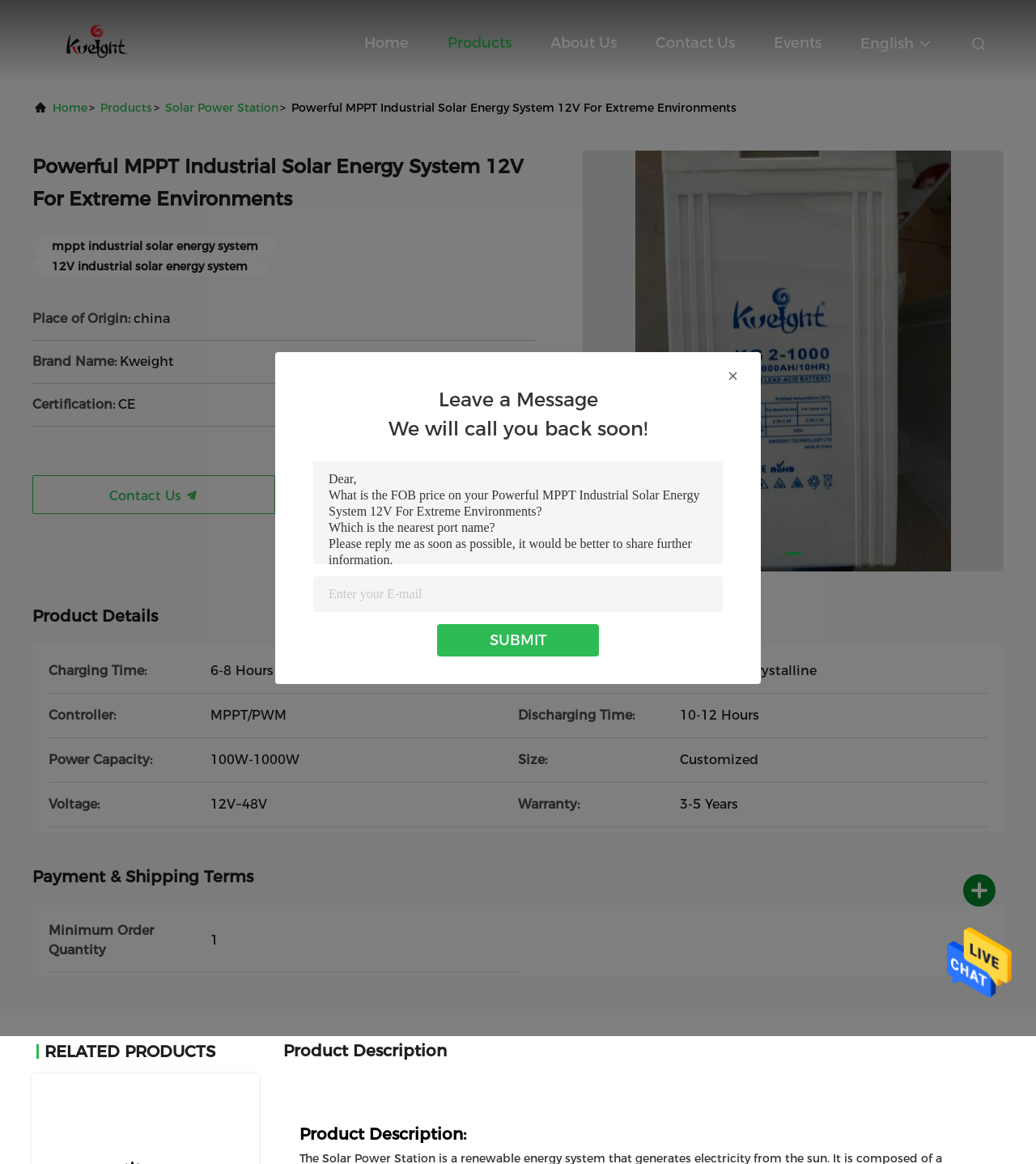Please determine the main heading text of this webpage.

Powerful MPPT Industrial Solar Energy System 12V For Extreme Environments